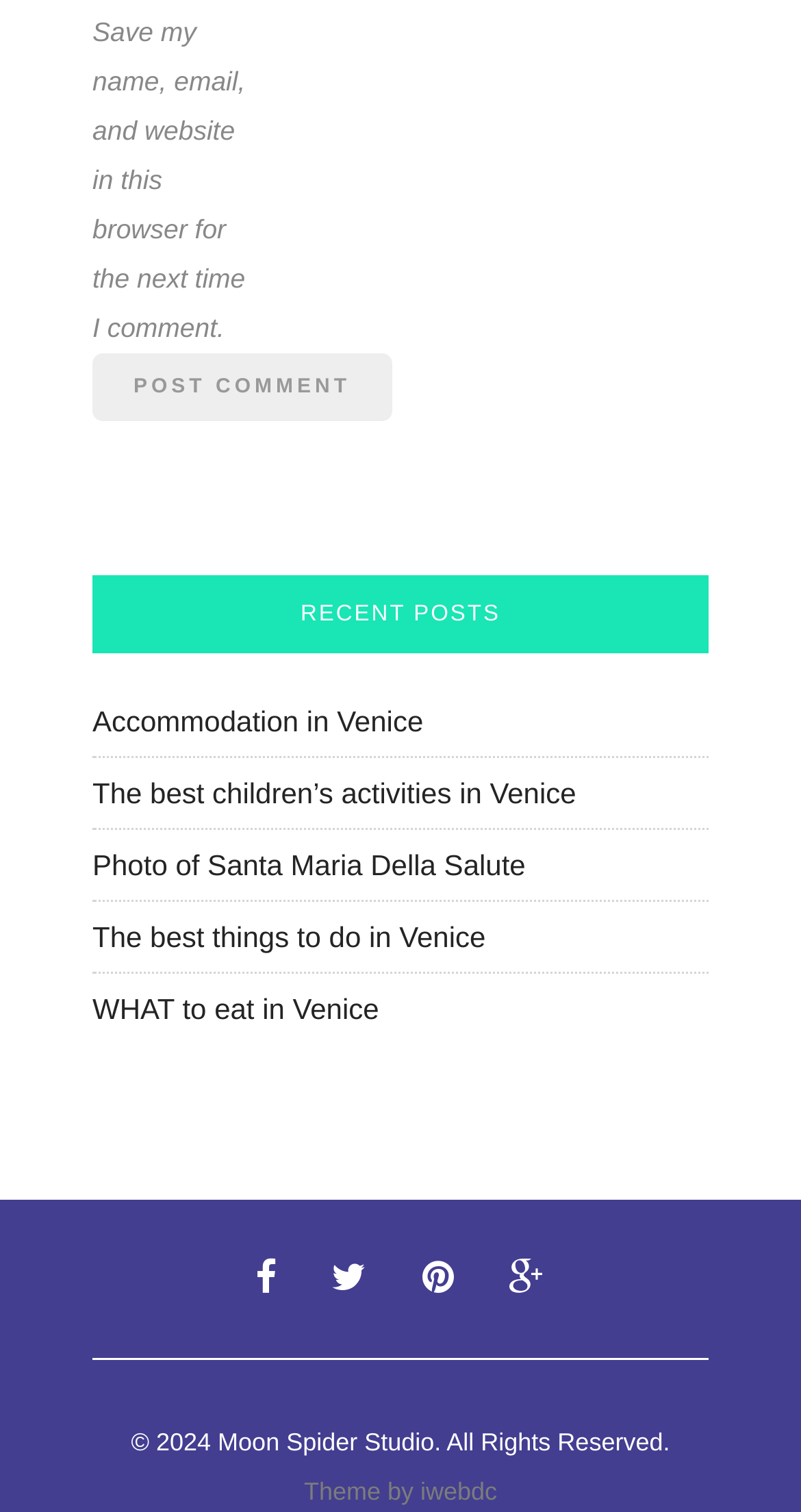What is the theme provider of the website?
Use the screenshot to answer the question with a single word or phrase.

iwebdc